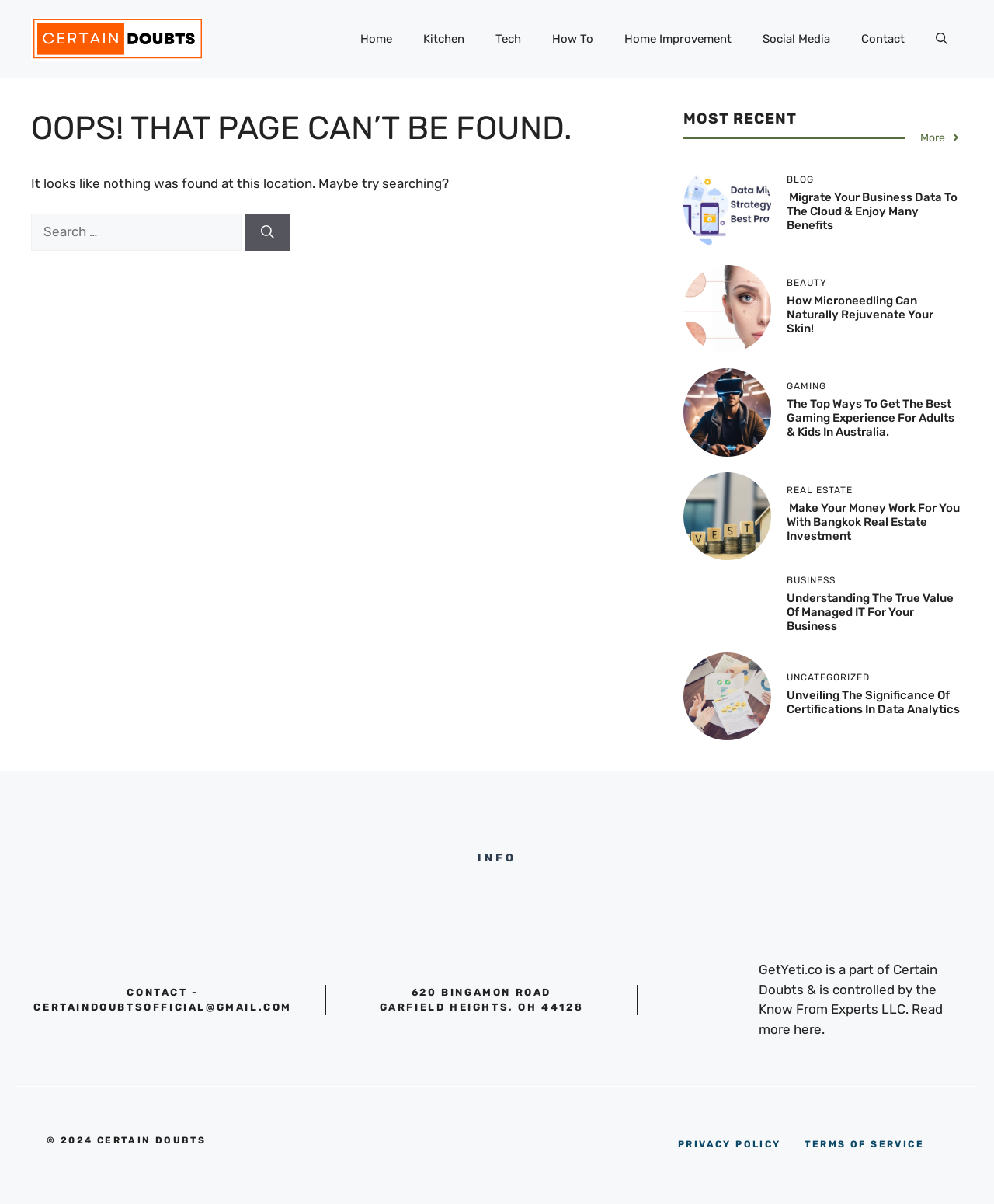Find the bounding box coordinates of the element to click in order to complete the given instruction: "Go to Home page."

[0.347, 0.013, 0.41, 0.052]